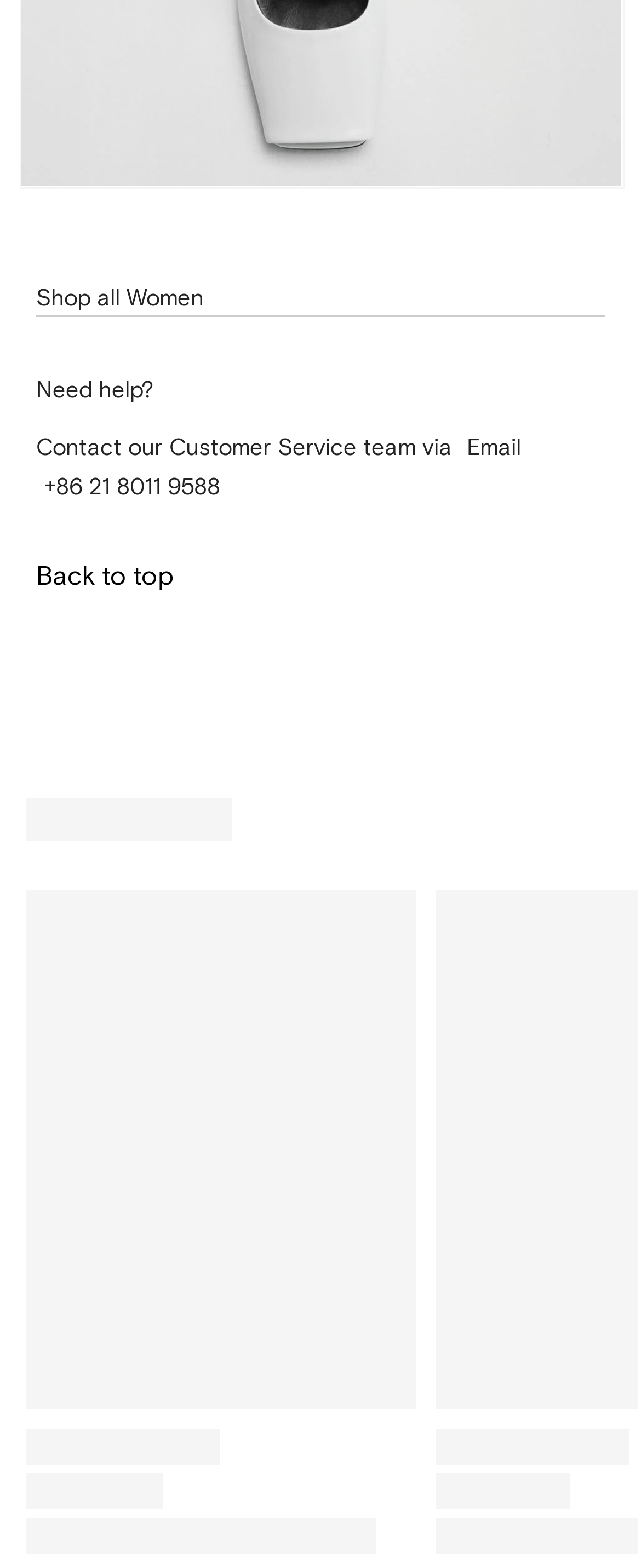What is the purpose of the 'Back to top' button?
Provide a one-word or short-phrase answer based on the image.

To scroll back to the top